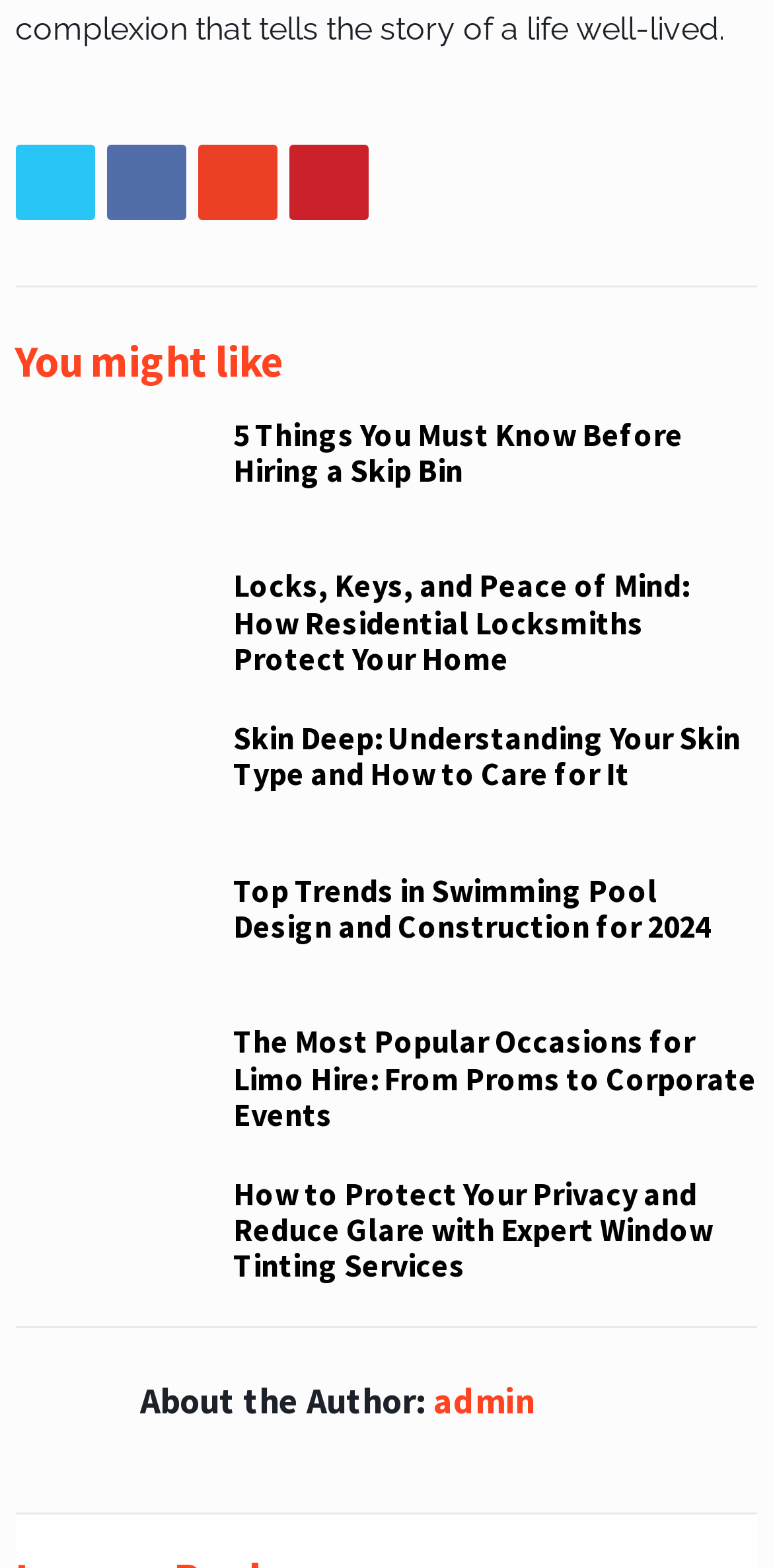Find the bounding box coordinates for the area that must be clicked to perform this action: "Click on Twitter link".

[0.02, 0.093, 0.122, 0.141]